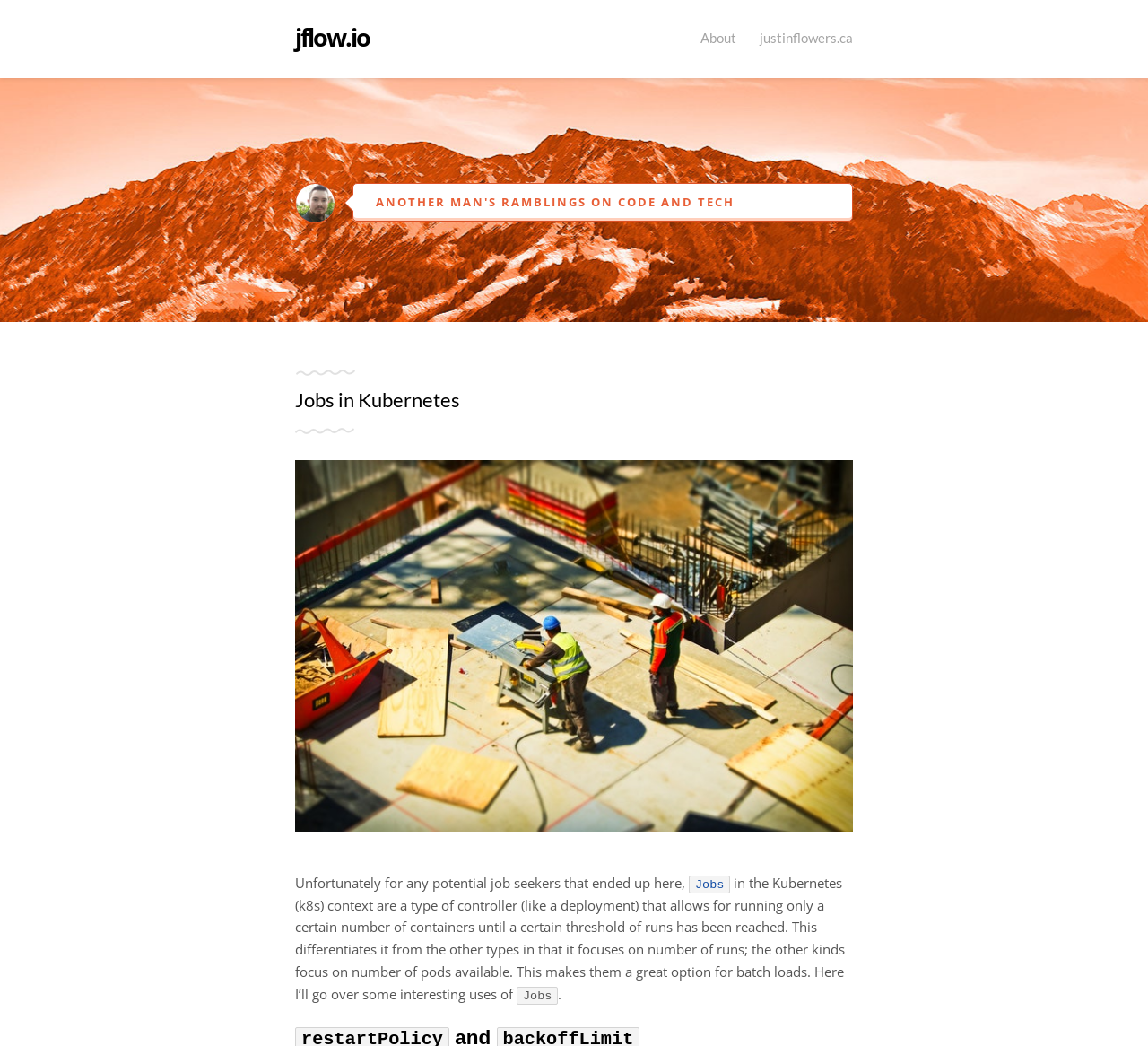Give a one-word or short-phrase answer to the following question: 
What is the website's domain?

jflow.io